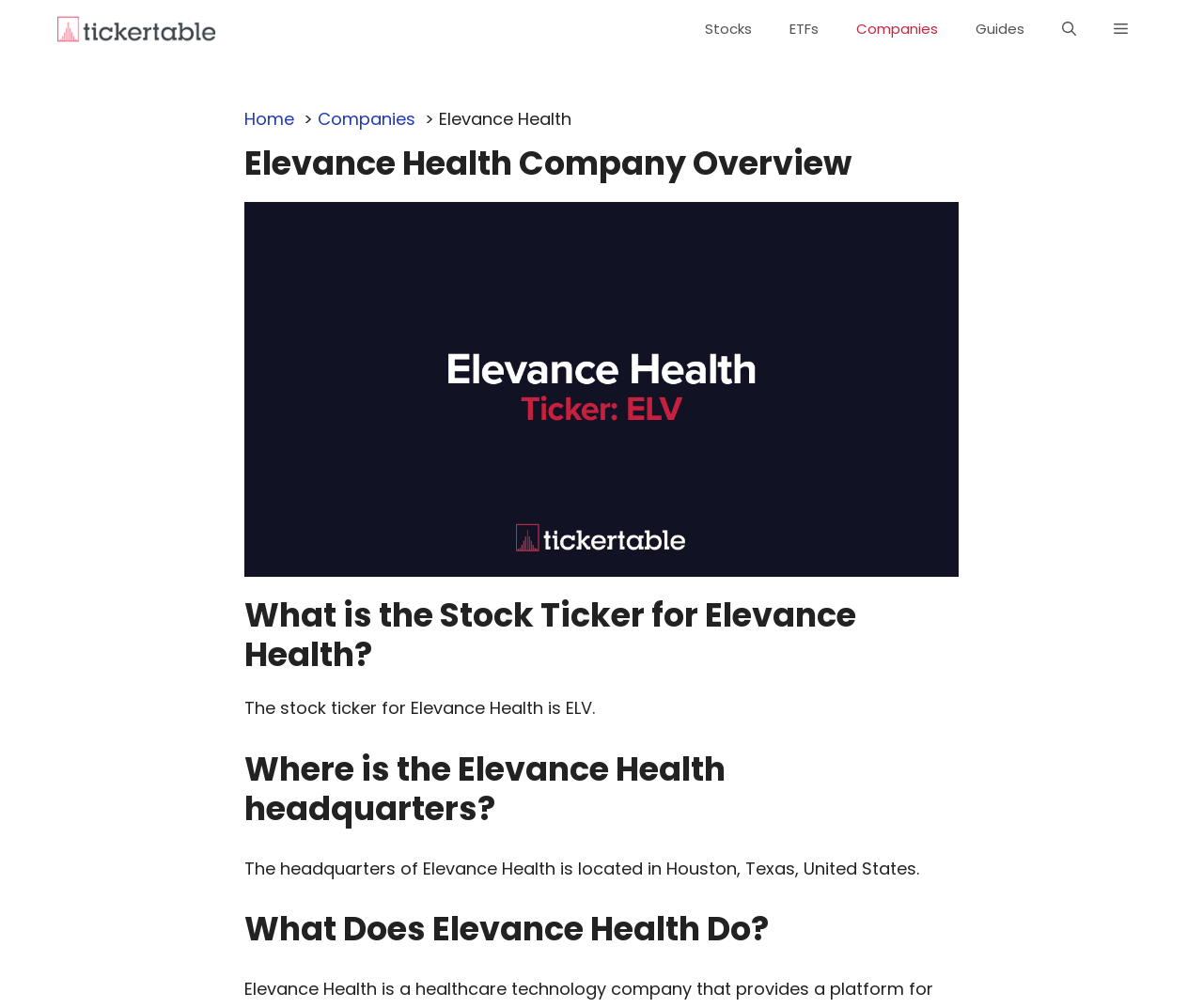Create a detailed narrative of the webpage’s visual and textual elements.

The webpage is about Elevance Health, a company that provides an overview of its business model, history, competitive advantages, and key products. 

At the top of the page, there is a banner with a link to a "Ticker Table" accompanied by an image. To the right of the banner, there is a primary navigation menu with links to "Stocks", "ETFs", "Companies", "Guides", and two buttons for search and opening an off-canvas panel.

Below the navigation menu, there is a breadcrumb navigation with links to "Home" and "Companies", followed by a static text "Elevance Health". 

The main content of the page is divided into sections, each with a heading. The first section is titled "Elevance Health Company Overview" and features an image. The following sections provide answers to questions about the company, including "What is the Stock Ticker for Elevance Health?", "Where is the Elevance Health headquarters?", and "What Does Elevance Health Do?". Each of these sections contains a brief paragraph of text providing the relevant information.